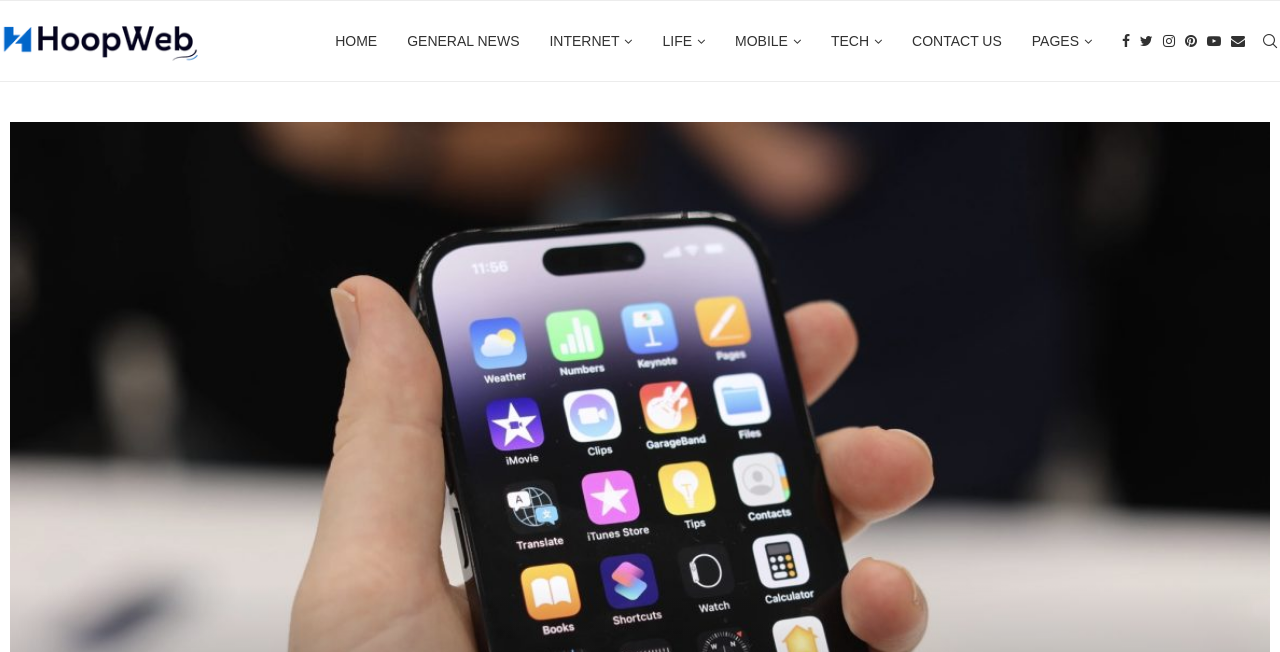Can you specify the bounding box coordinates for the region that should be clicked to fulfill this instruction: "visit Facebook page".

[0.877, 0.002, 0.883, 0.124]